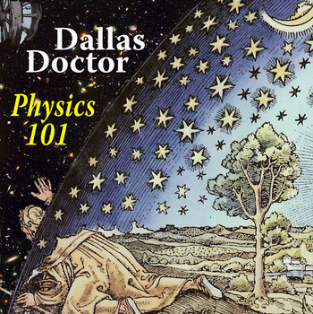What is written in bold white letters at the top?
Answer with a single word or phrase, using the screenshot for reference.

Dallas Doctor